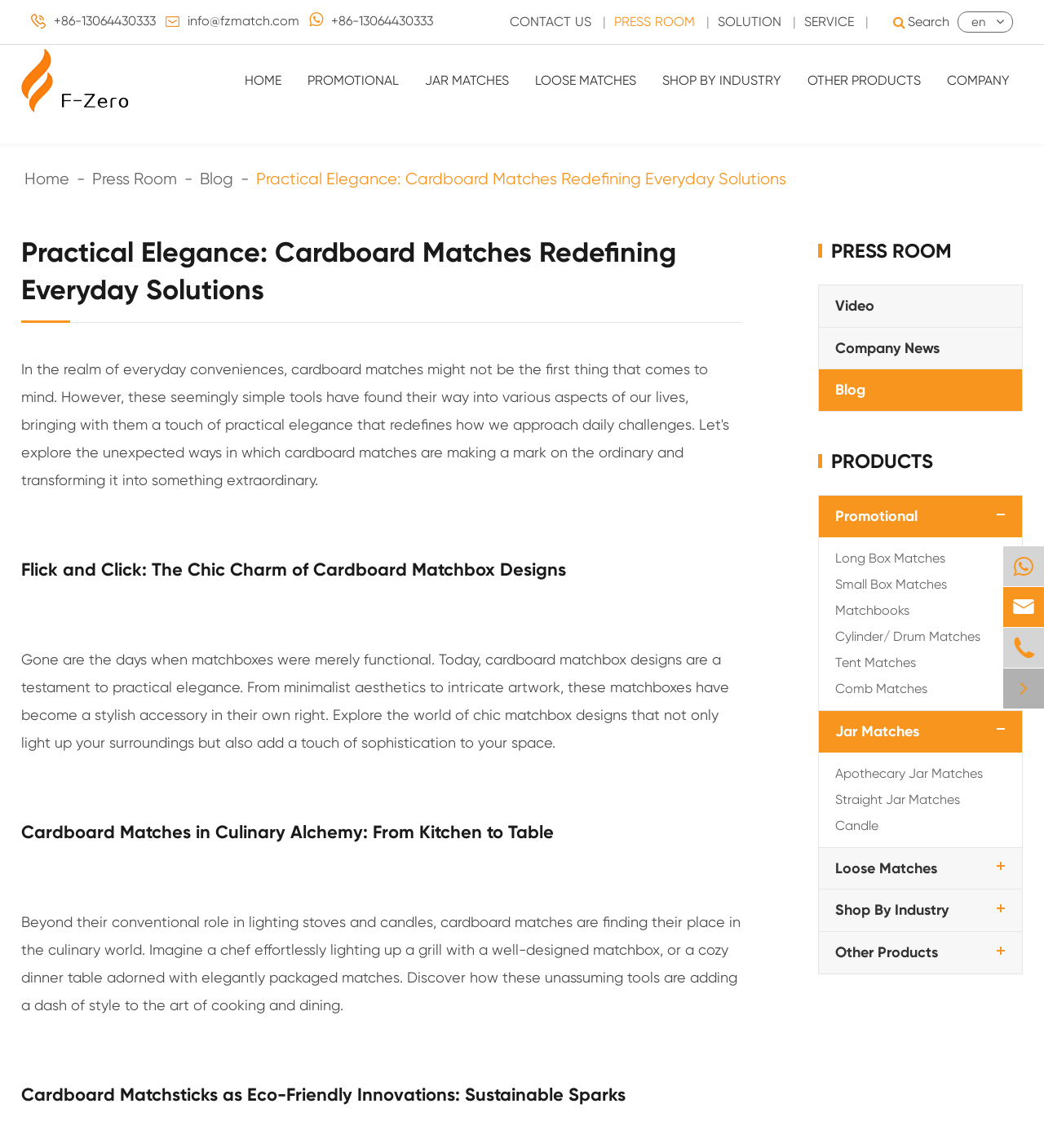Pinpoint the bounding box coordinates of the element you need to click to execute the following instruction: "Read the blog". The bounding box should be represented by four float numbers between 0 and 1, in the format [left, top, right, bottom].

[0.191, 0.148, 0.223, 0.164]